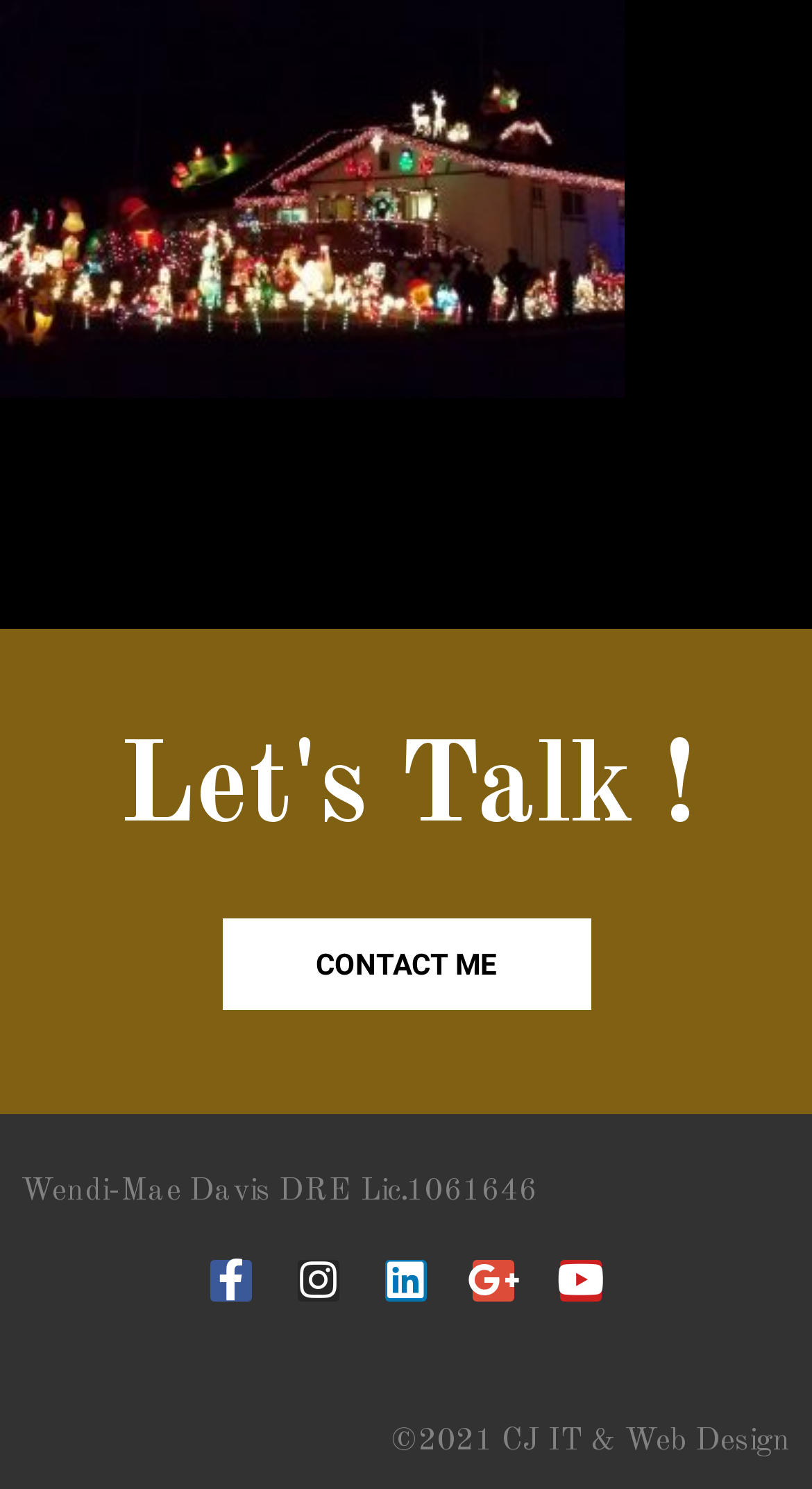Find the bounding box of the UI element described as: "Youtube". The bounding box coordinates should be given as four float values between 0 and 1, i.e., [left, top, right, bottom].

[0.69, 0.847, 0.741, 0.875]